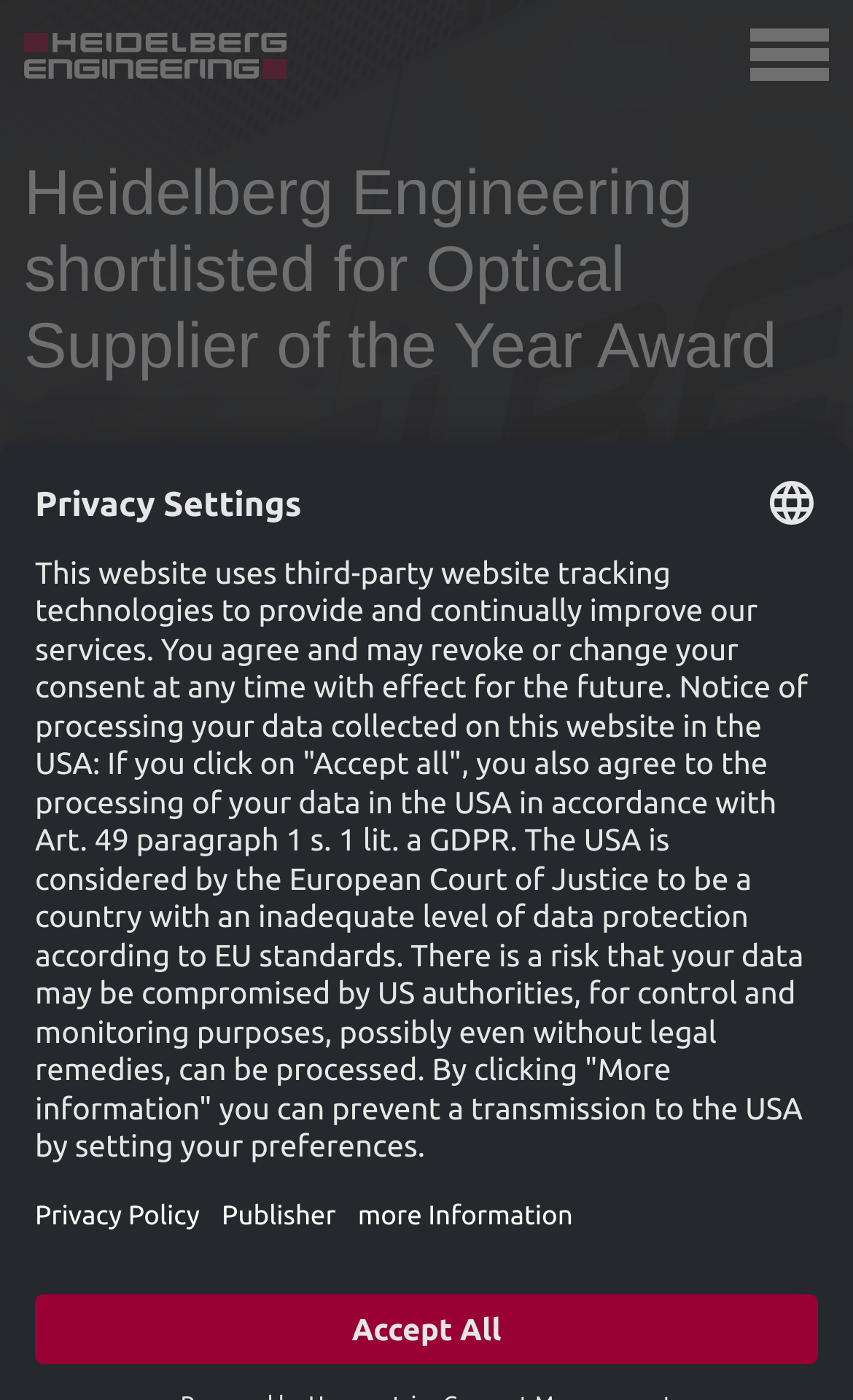Can you find the bounding box coordinates for the UI element given this description: "aria-label="Open navigation""? Provide the coordinates as four float numbers between 0 and 1: [left, top, right, bottom].

[0.854, 0.005, 0.997, 0.073]